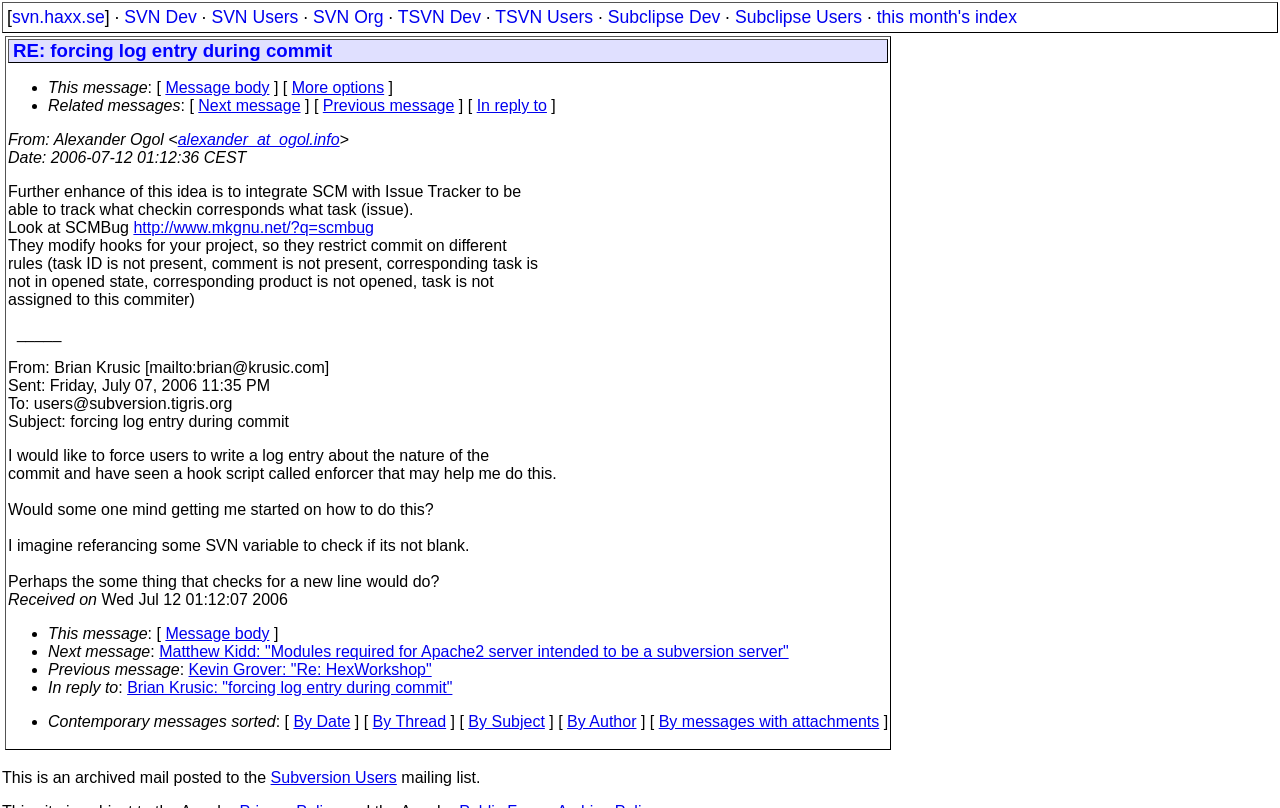Kindly provide the bounding box coordinates of the section you need to click on to fulfill the given instruction: "Read the archived mail".

[0.002, 0.952, 0.211, 0.973]